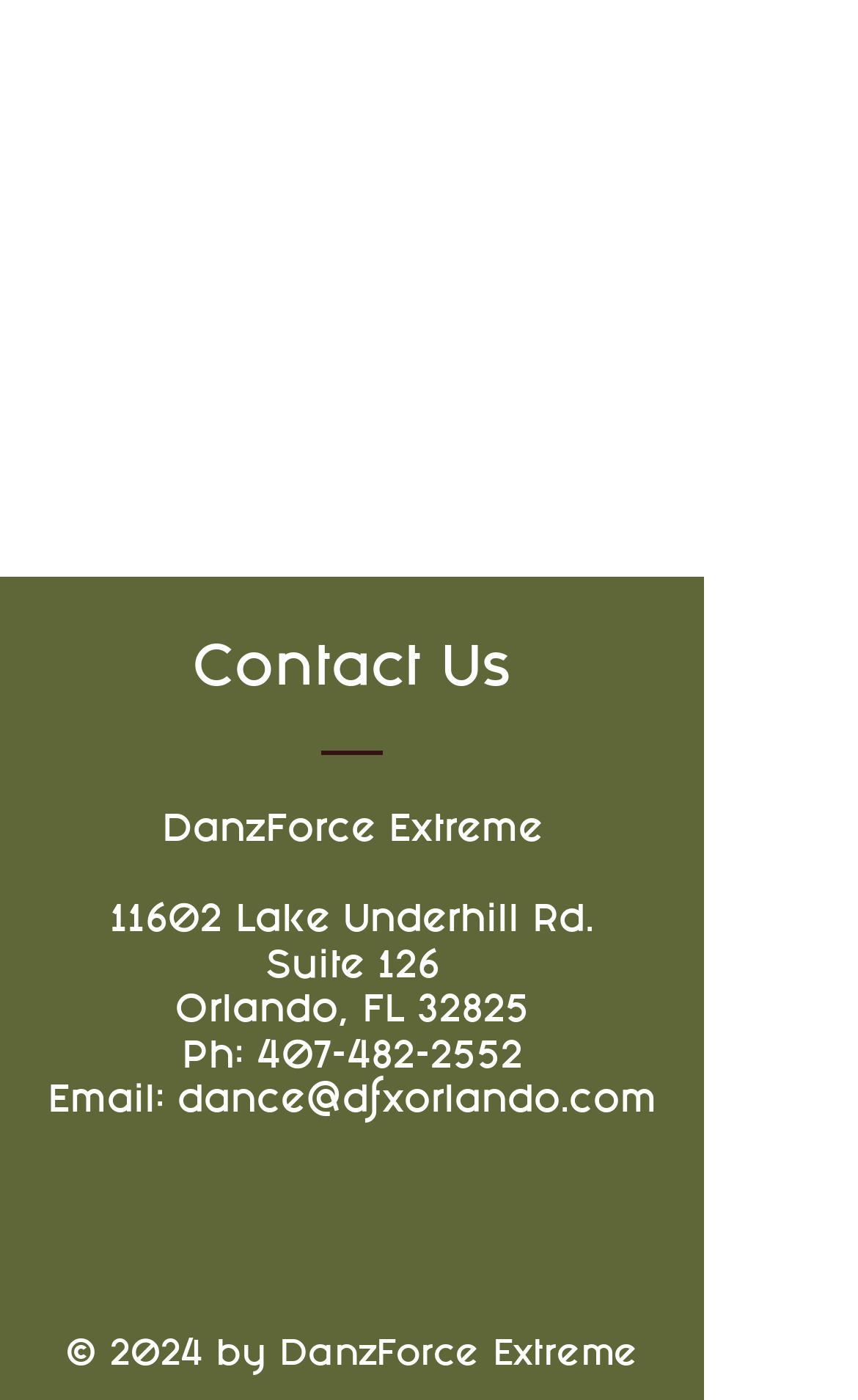Please answer the following question using a single word or phrase: 
What year does the copyright of DanzForce Extreme belong to?

2024